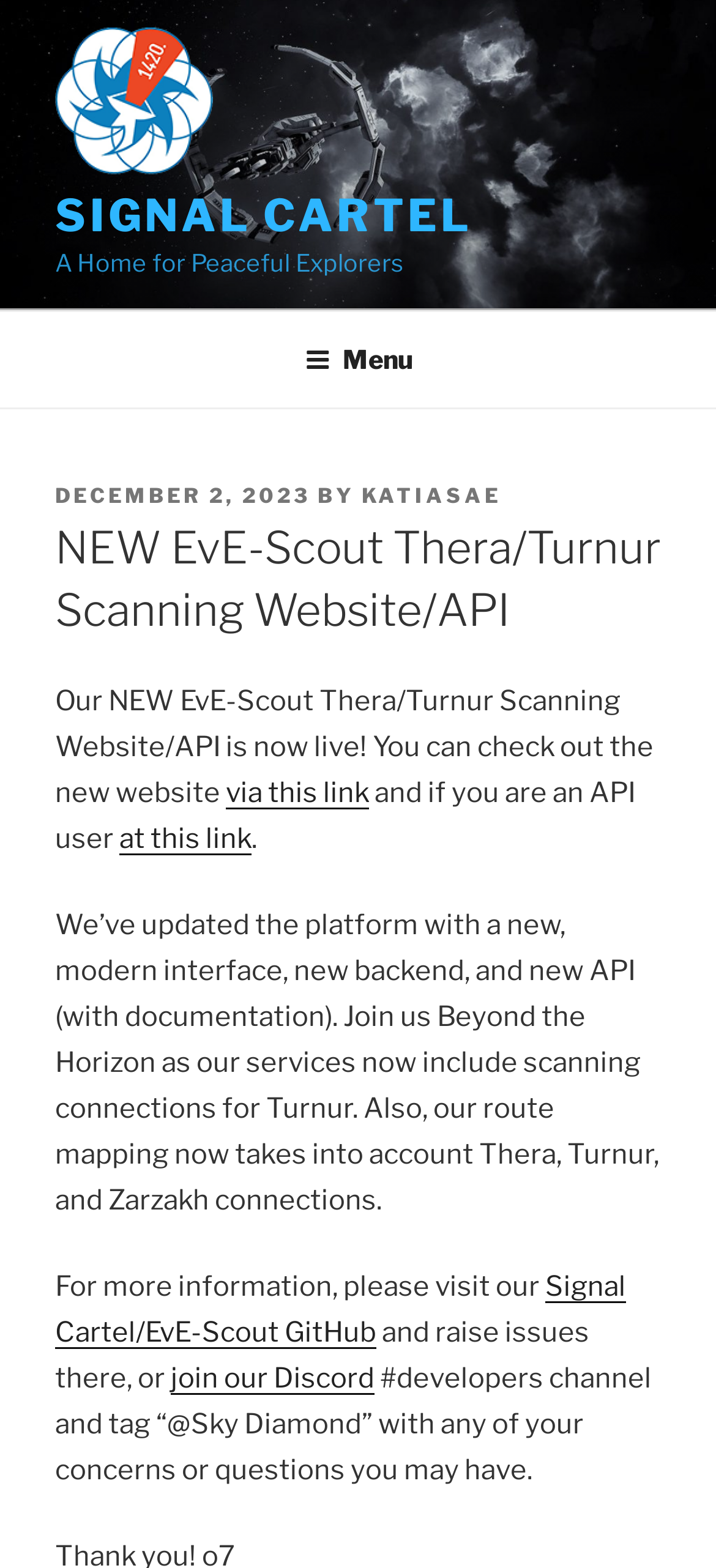Find the bounding box coordinates for the UI element whose description is: "December 2, 2023December 2, 2023". The coordinates should be four float numbers between 0 and 1, in the format [left, top, right, bottom].

[0.077, 0.308, 0.433, 0.324]